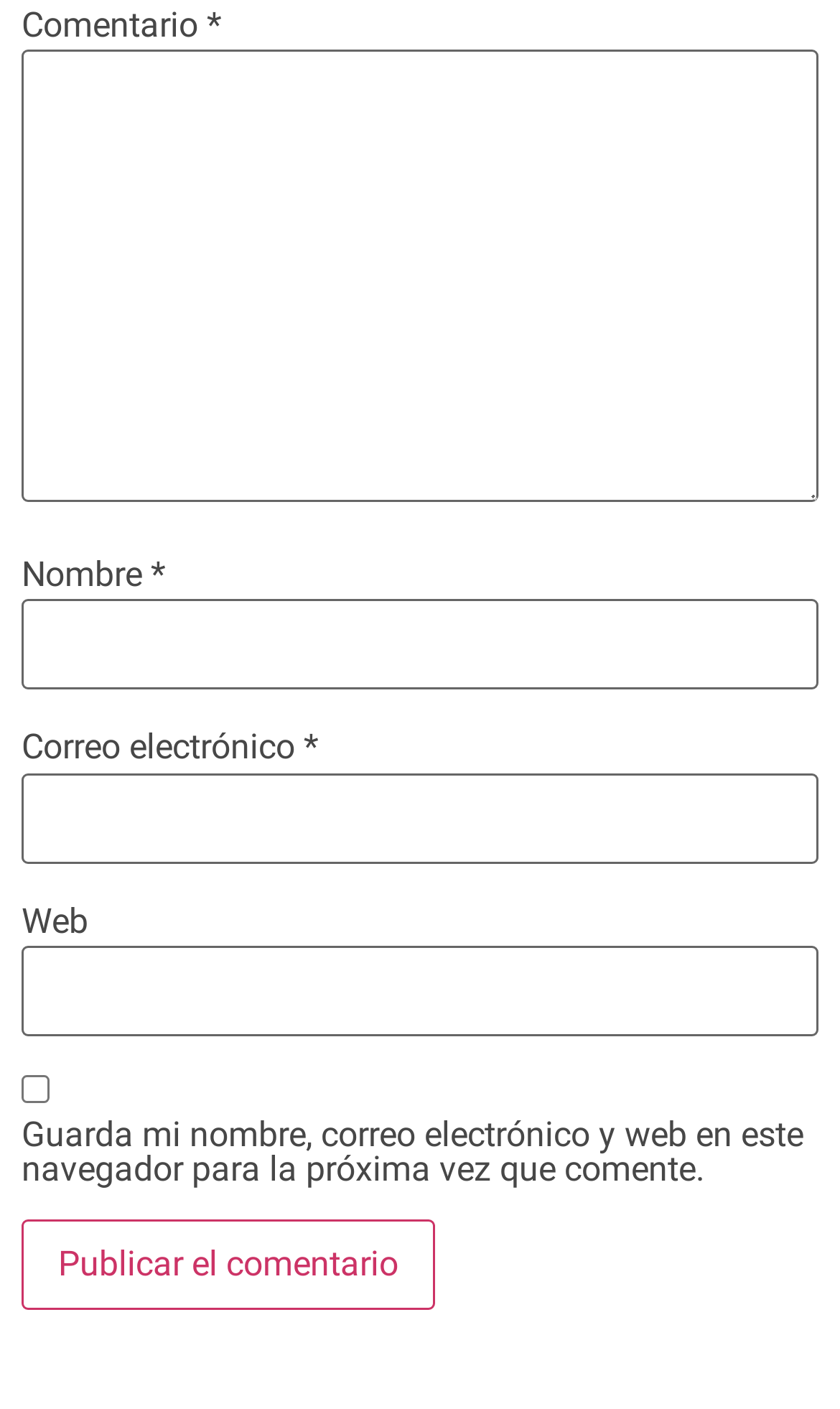What is the purpose of this webpage? Using the information from the screenshot, answer with a single word or phrase.

Leave a comment